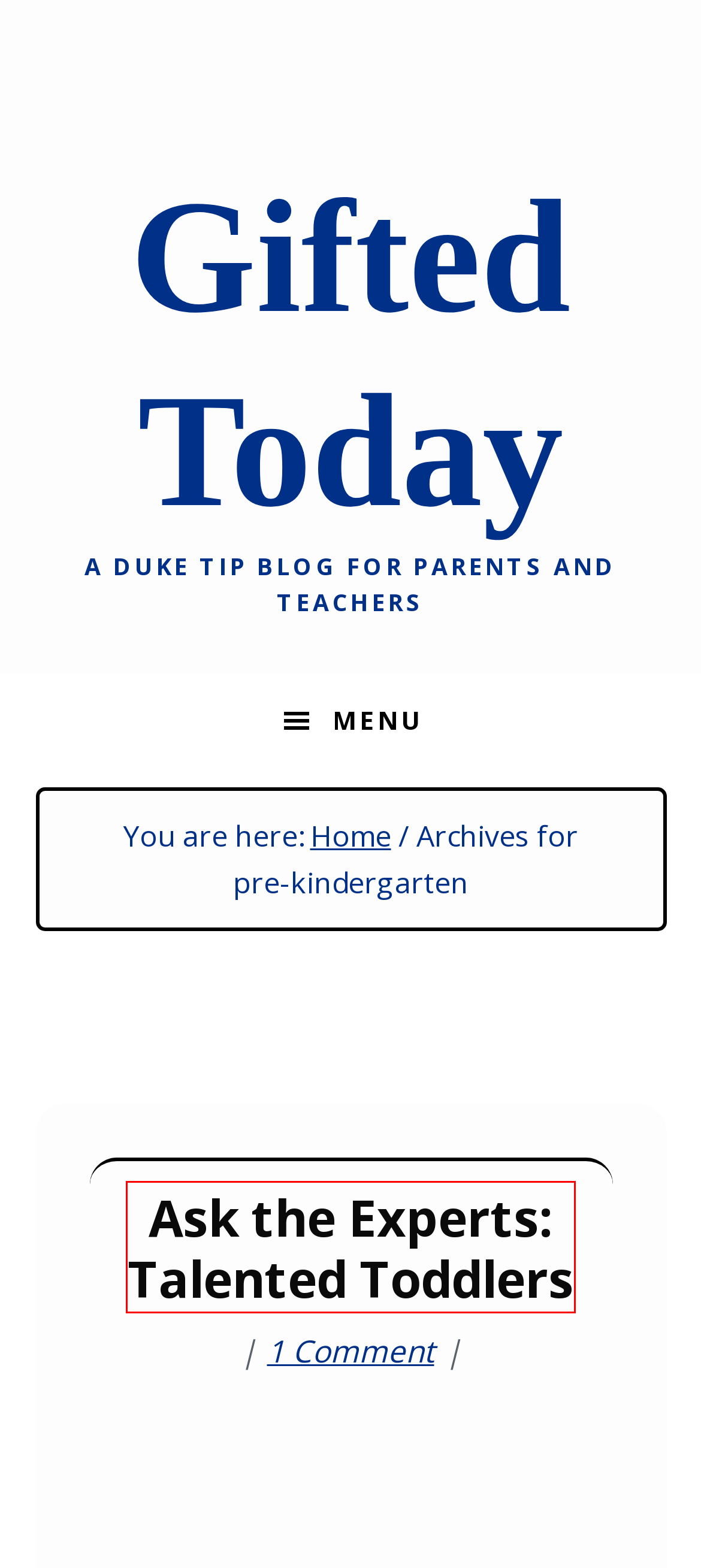Look at the screenshot of a webpage that includes a red bounding box around a UI element. Select the most appropriate webpage description that matches the page seen after clicking the highlighted element. Here are the candidates:
A. Gifted Today – A Duke TIP blog for parents and teachers
B. elementary school – Gifted Today
C. grade skipping – Gifted Today
D. Testing – Gifted Today
E. Should I have my exceptionally bright four-year-old tested? – Gifted Today
F. IQ test – Gifted Today
G. Ask the Experts: Talented Toddlers – Gifted Today
H. Classroom – Gifted Today

G